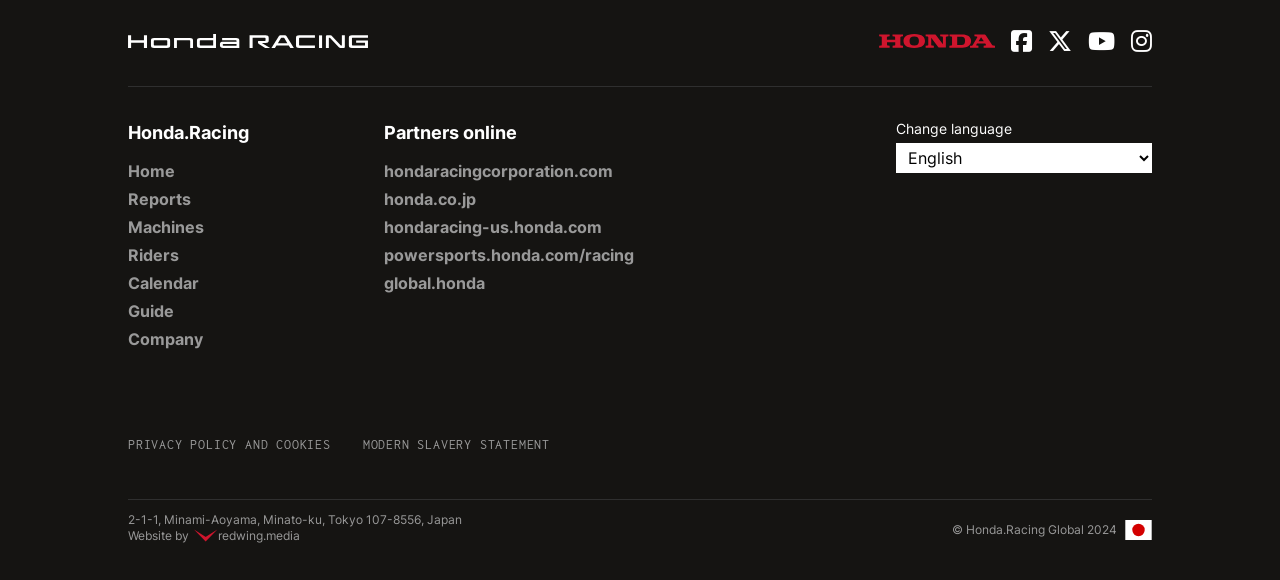Provide your answer in one word or a succinct phrase for the question: 
What is the language selection option?

Change language